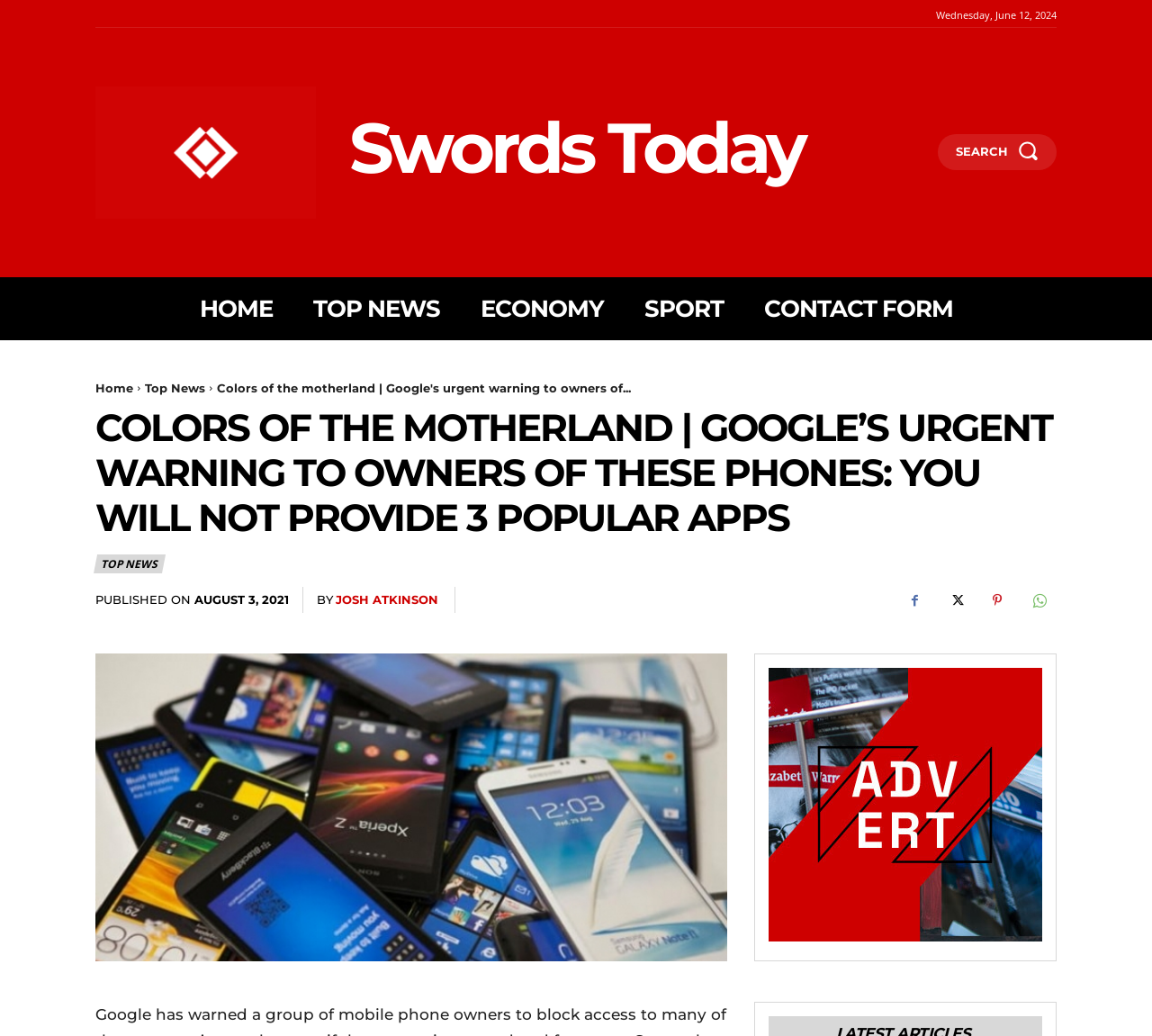Given the description "Top News", provide the bounding box coordinates of the corresponding UI element.

[0.271, 0.267, 0.382, 0.328]